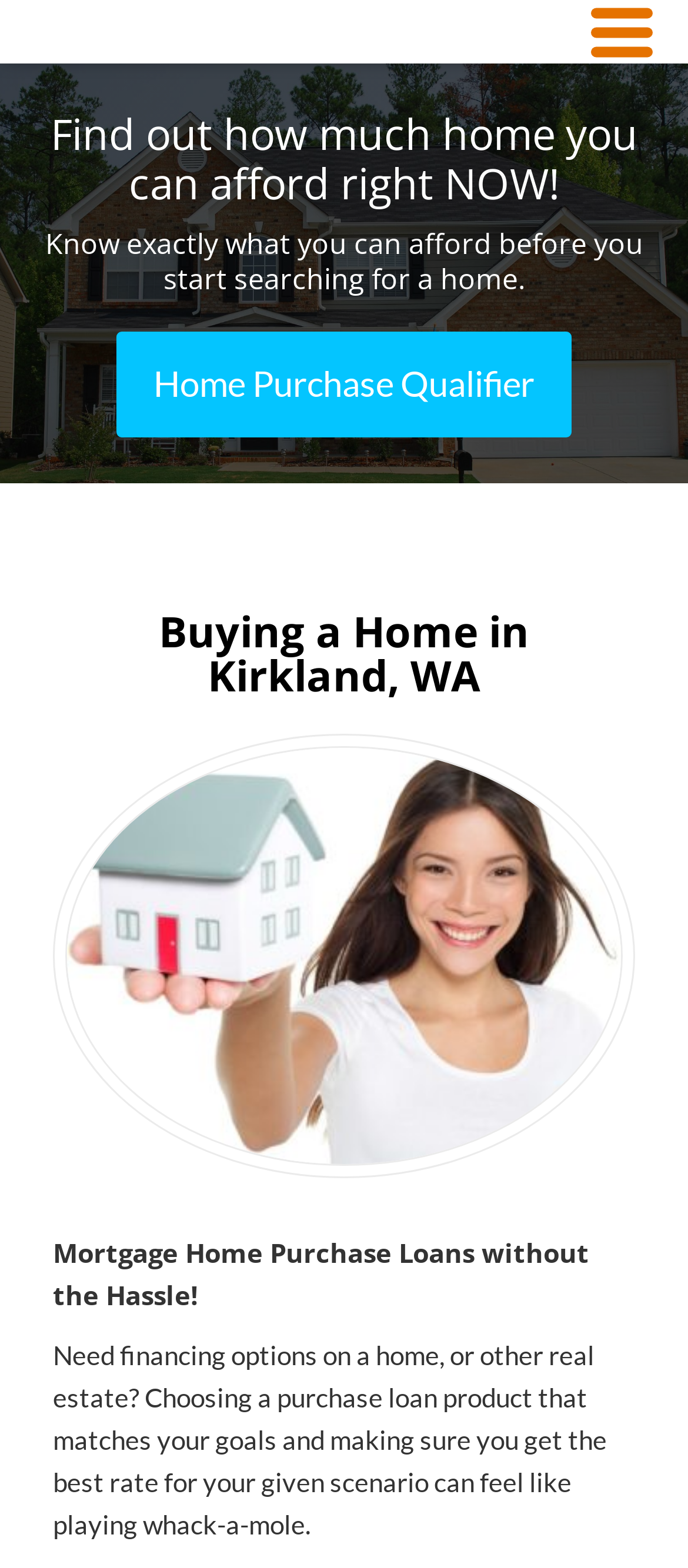What is the tone of the text 'Mortgage Home Purchase Loans without the Hassle!'?
Can you provide a detailed and comprehensive answer to the question?

The tone of the text 'Mortgage Home Purchase Loans without the Hassle!' is promotional because it uses an exclamation mark and emphasizes the absence of hassle, which is a common marketing tactic to attract customers.